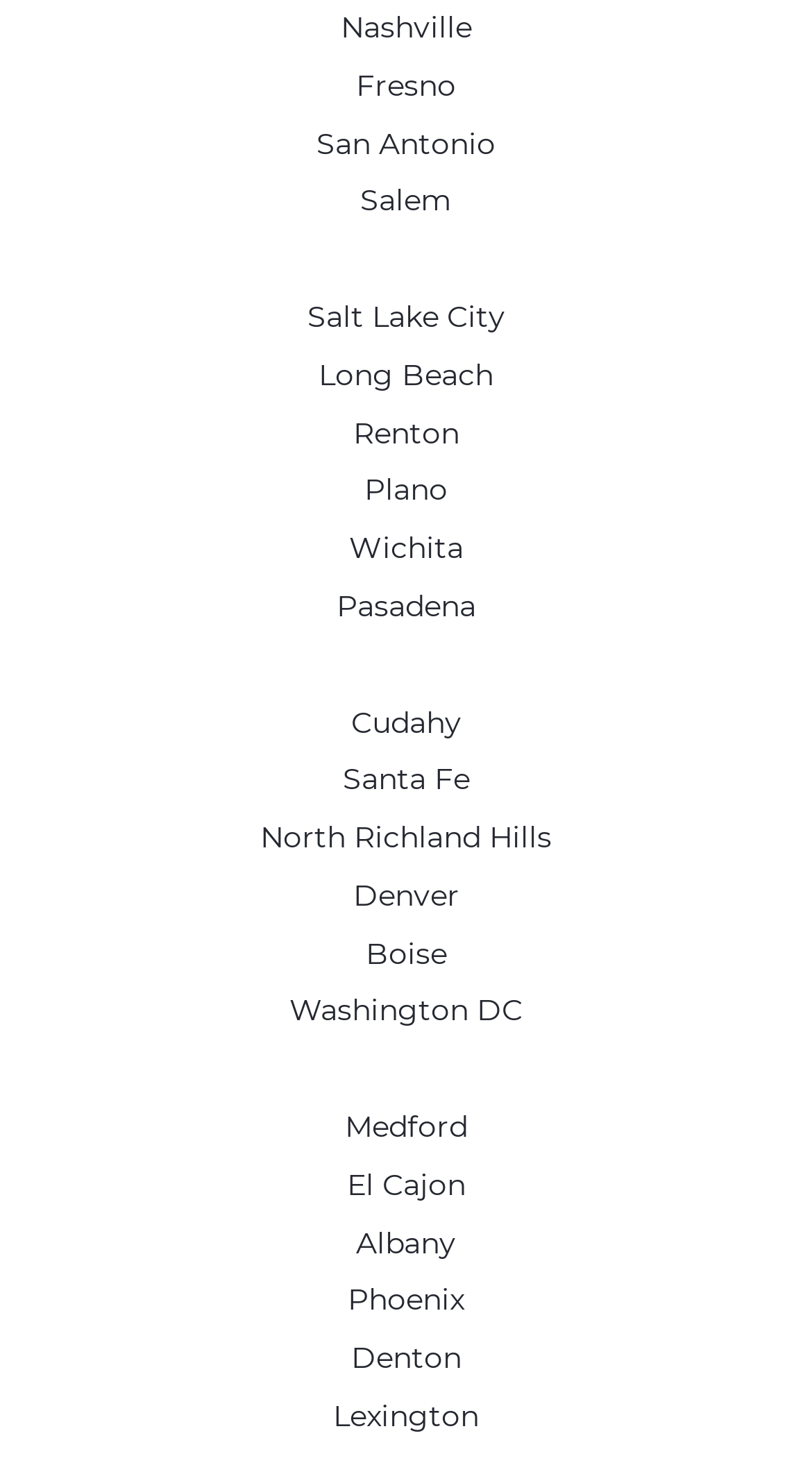Identify the bounding box coordinates of the region that needs to be clicked to carry out this instruction: "explore San Antonio". Provide these coordinates as four float numbers ranging from 0 to 1, i.e., [left, top, right, bottom].

[0.39, 0.084, 0.61, 0.112]